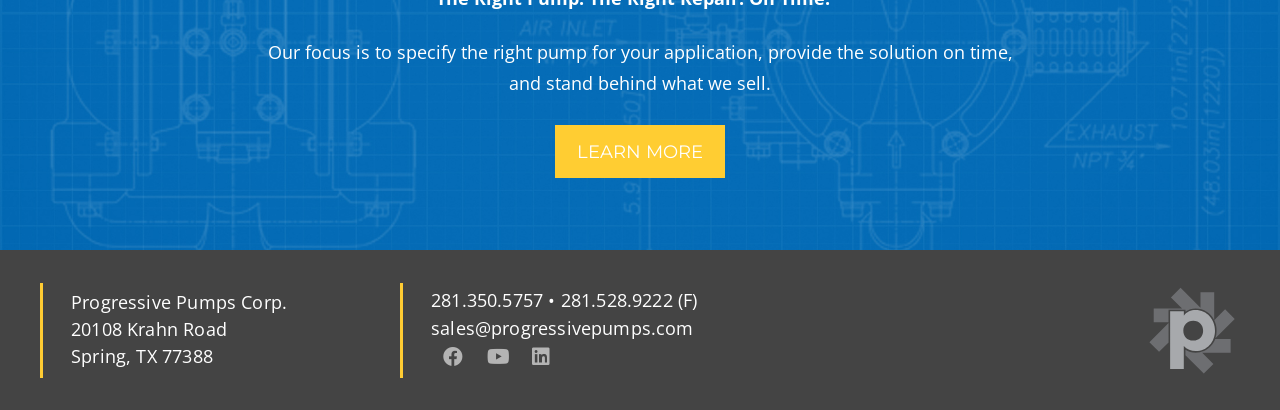Provide the bounding box coordinates of the UI element this sentence describes: "Is Shopify better than BoostMySale?".

None